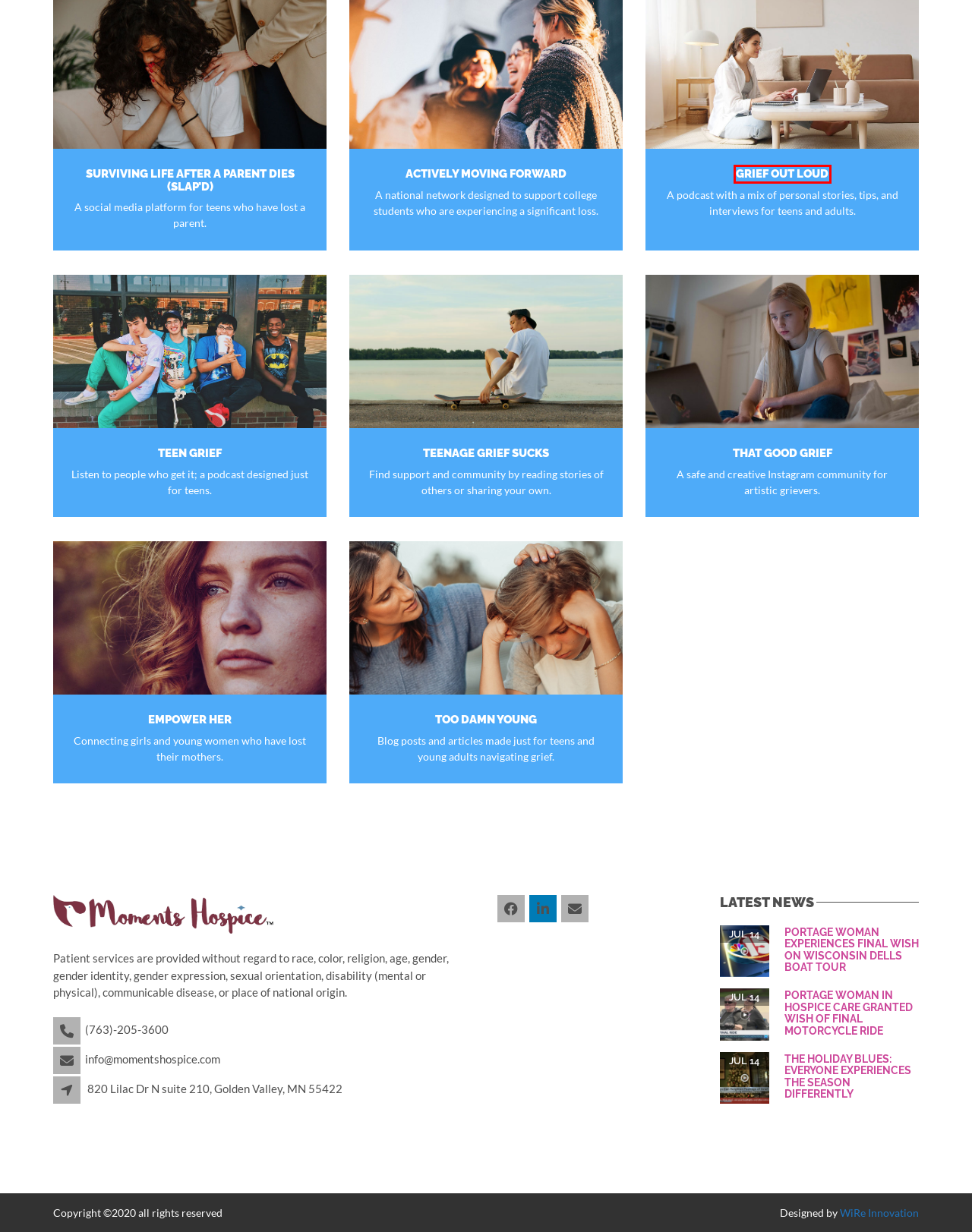Provided is a screenshot of a webpage with a red bounding box around an element. Select the most accurate webpage description for the page that appears after clicking the highlighted element. Here are the candidates:
A. HOME - SLAPD
B. Circle of Care For Terminally Ill Patients - Moments Hospice
C. Coping with Teen Grief
D. Hospice Careers | Hospice Care Jobs | Moments Hospice
E. Portage woman experiences final wish on Wisconsin Dells boat tour - Moments Hospice
F. The Holiday Blues - Moments Hospice
G. Portage woman in hospice care granted wish of final motorcycle ride - Moments Hospice
H. Grief Out Loud Podcast | Listen & Subscribe | Dougy Center

H